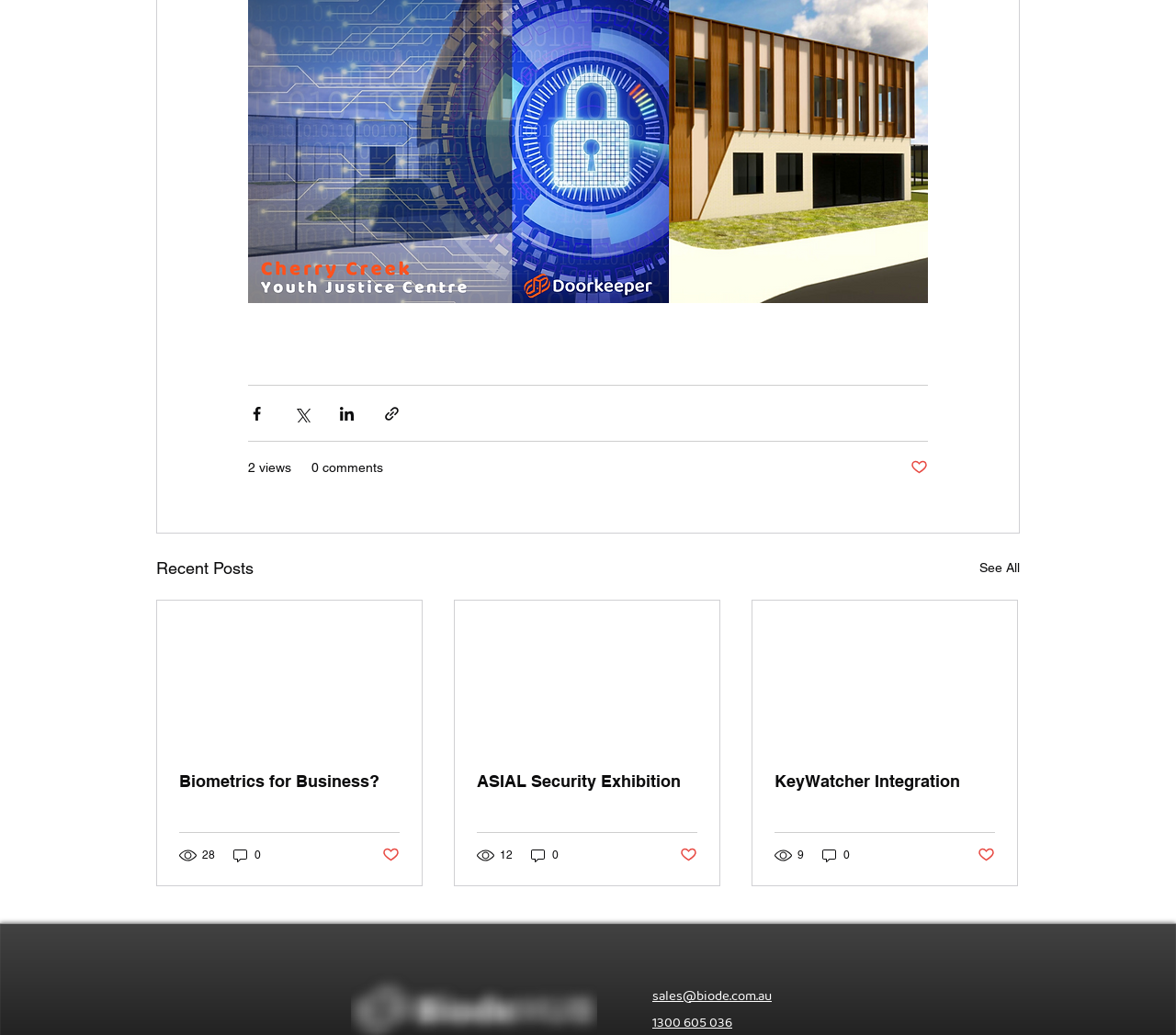Could you locate the bounding box coordinates for the section that should be clicked to accomplish this task: "Search for".

None